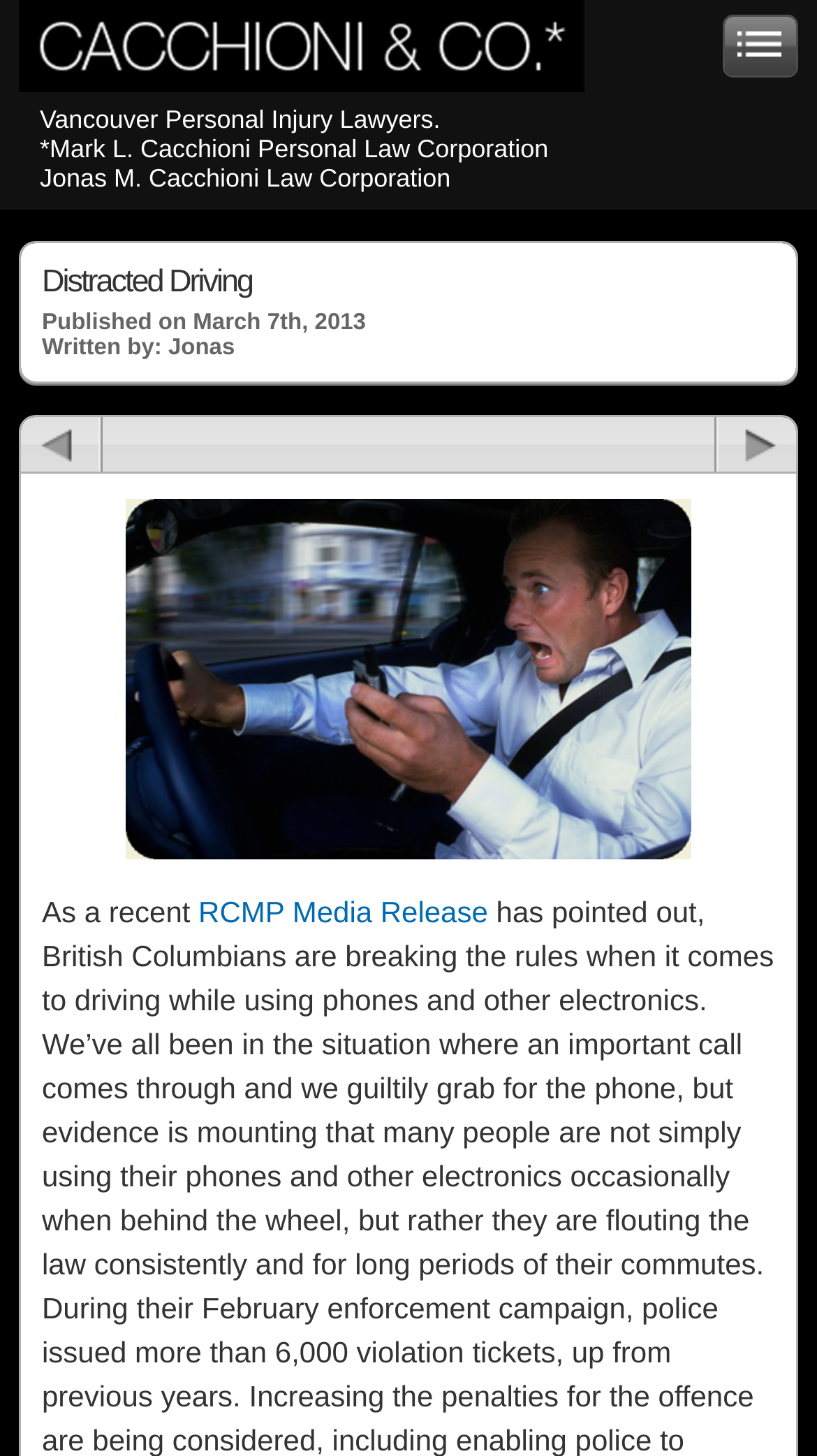What is the topic of the article?
Give a one-word or short-phrase answer derived from the screenshot.

Distracted Driving